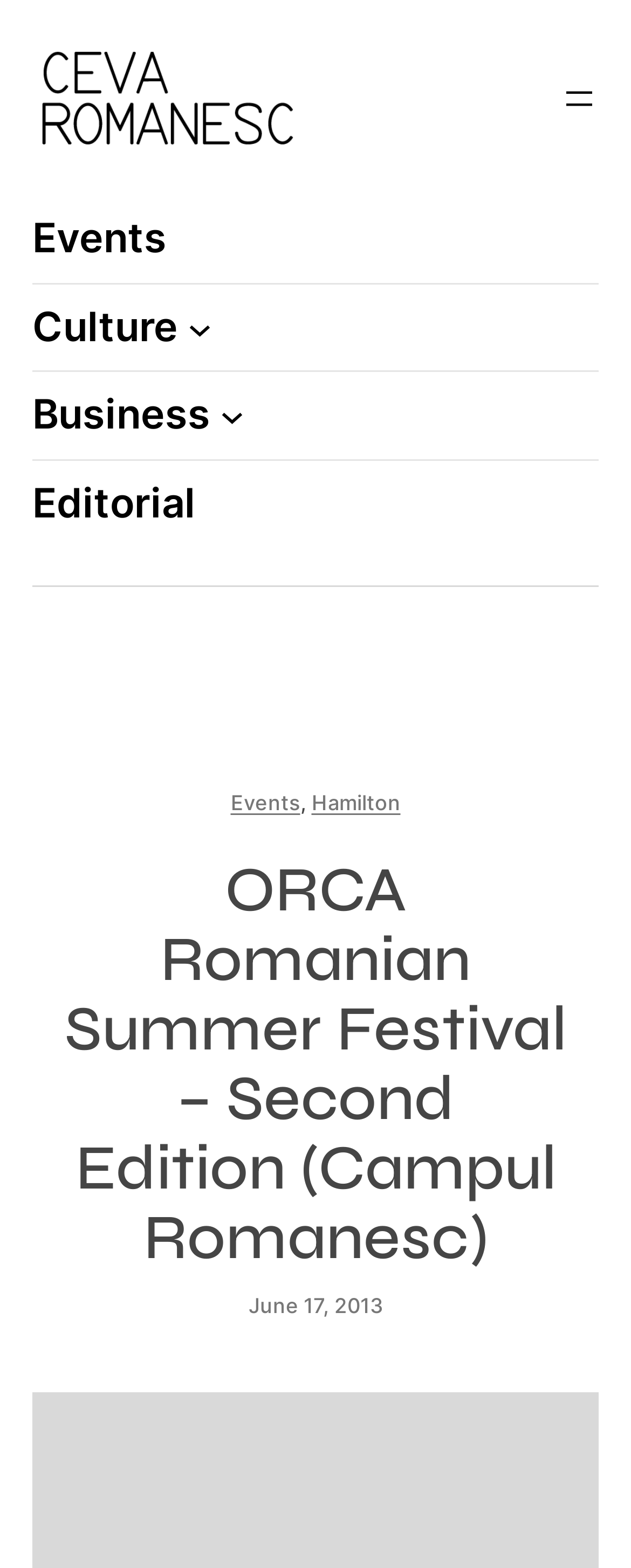Can you find the bounding box coordinates for the UI element given this description: "alt="Ceva Romanesc""? Provide the coordinates as four float numbers between 0 and 1: [left, top, right, bottom].

[0.051, 0.025, 0.485, 0.101]